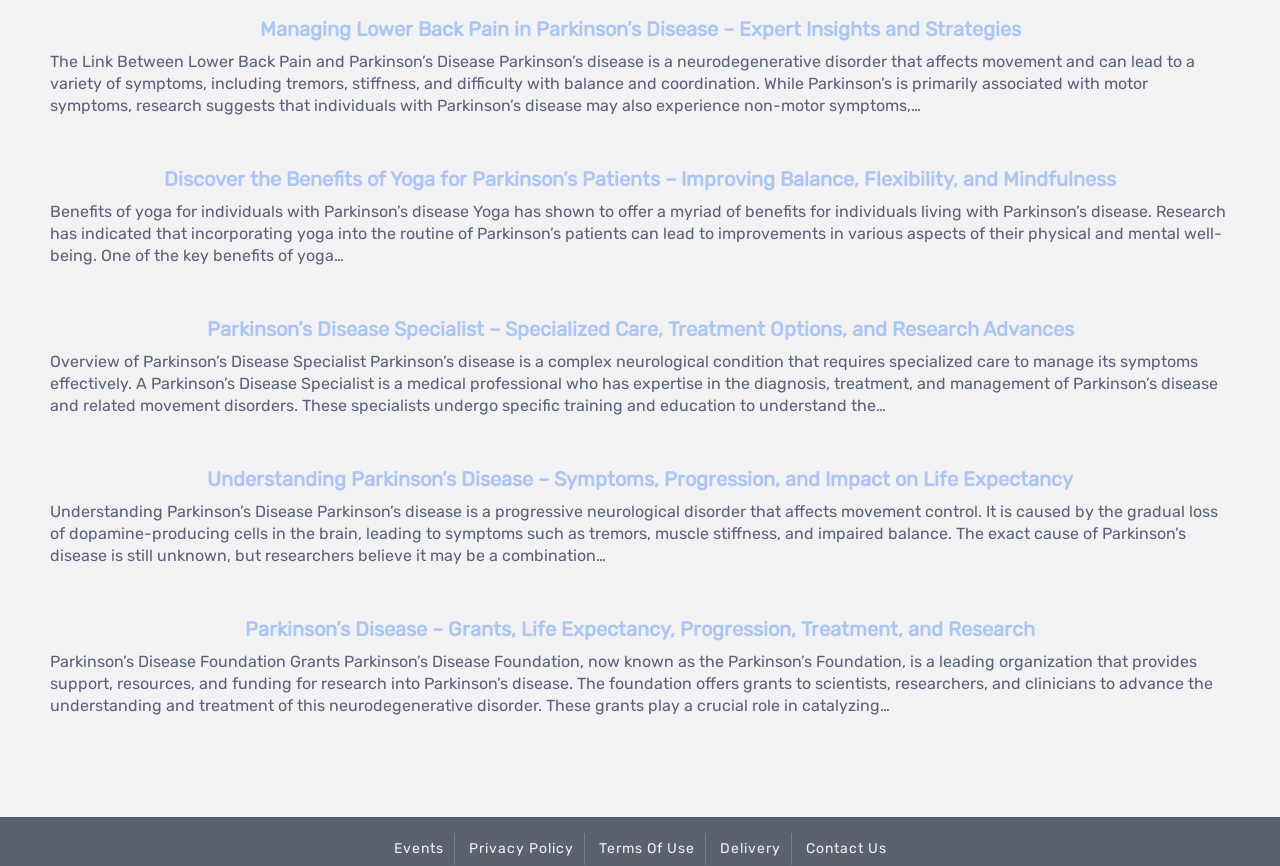Determine the bounding box coordinates of the clickable element to complete this instruction: "Understand the symptoms and progression of Parkinson's disease". Provide the coordinates in the format of four float numbers between 0 and 1, [left, top, right, bottom].

[0.162, 0.54, 0.838, 0.567]